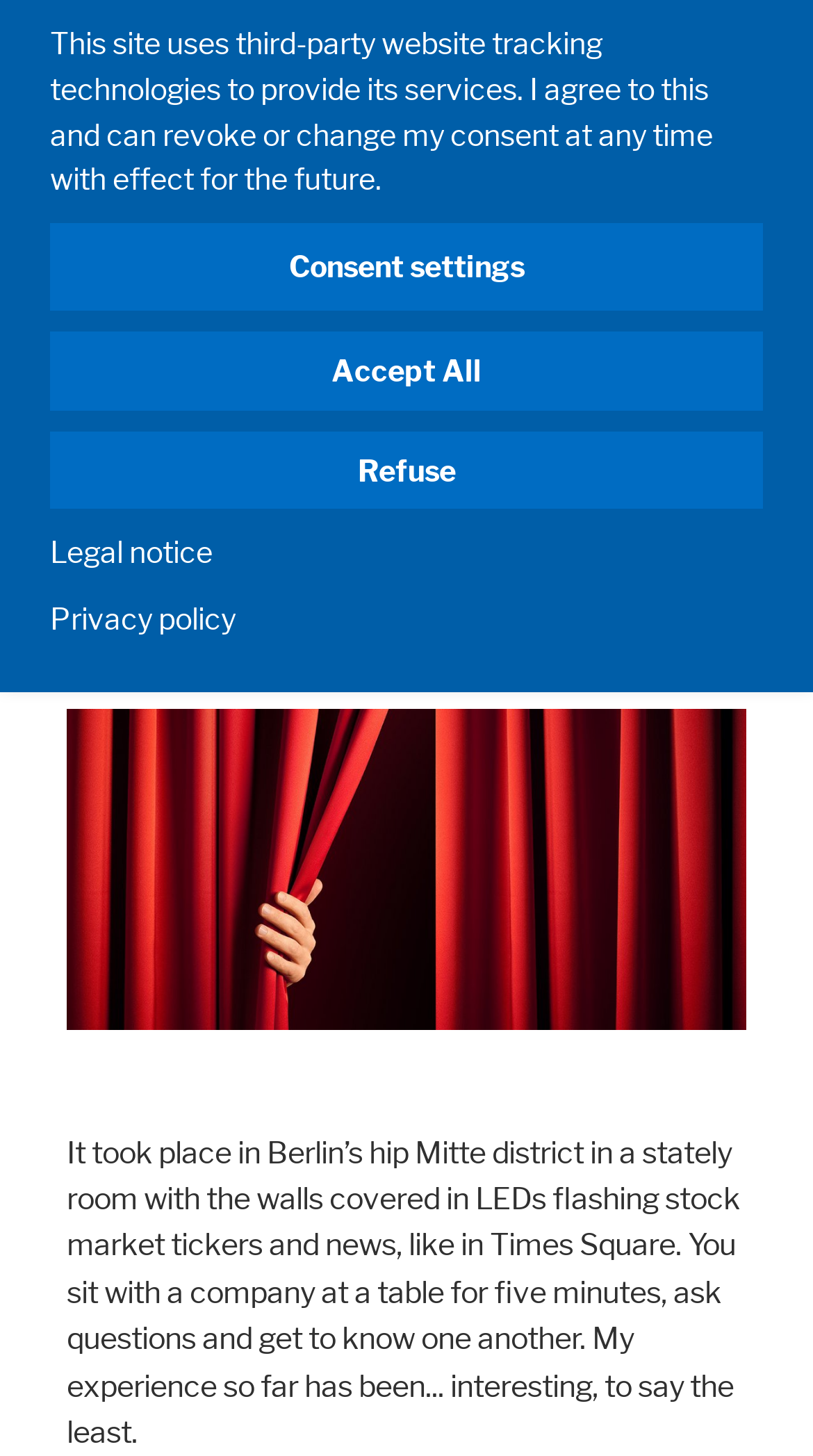Provide the bounding box coordinates, formatted as (top-left x, top-left y, bottom-right x, bottom-right y), with all values being floating point numbers between 0 and 1. Identify the bounding box of the UI element that matches the description: Consent settings

[0.062, 0.153, 0.938, 0.213]